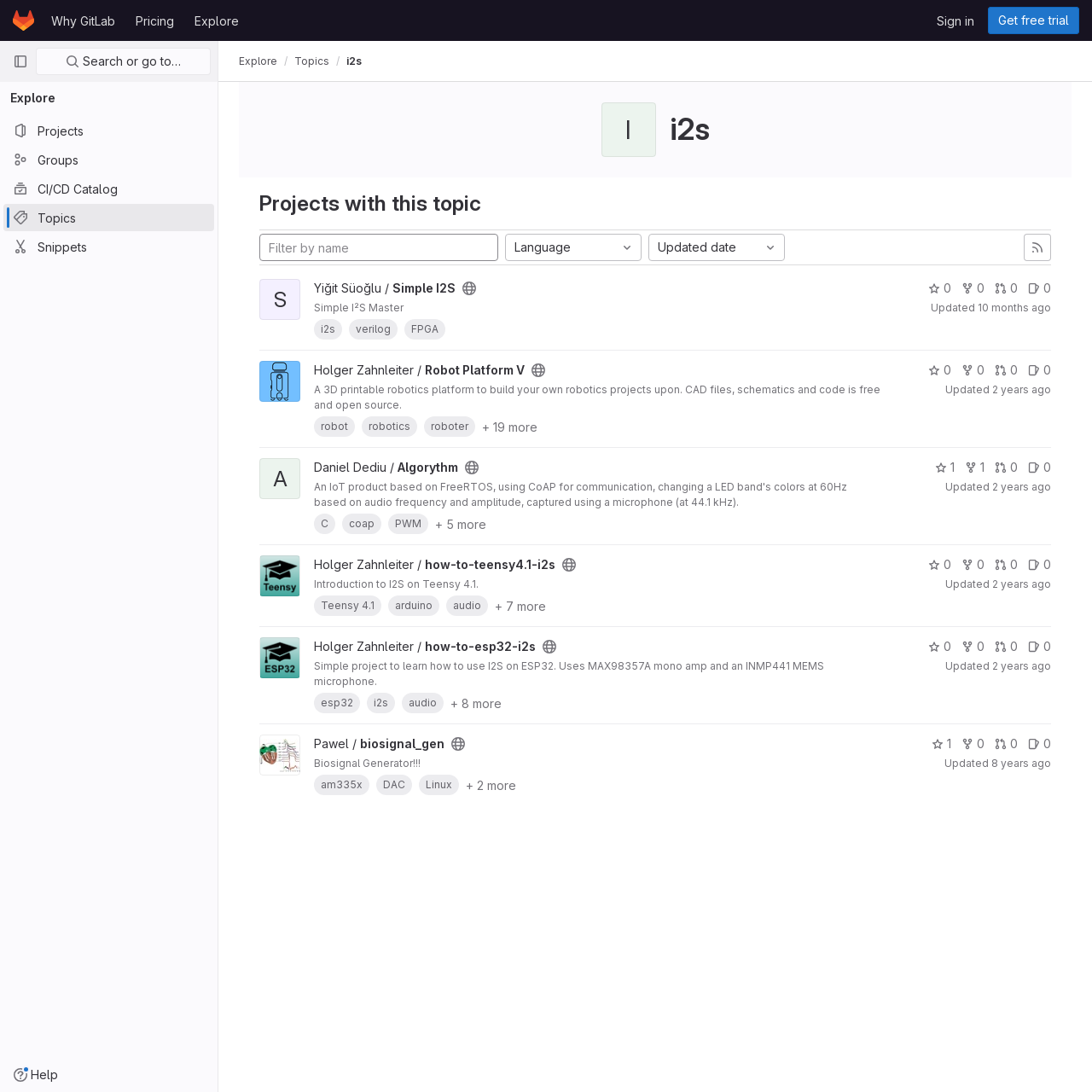Predict the bounding box of the UI element based on this description: "+ 5 more".

[0.395, 0.469, 0.448, 0.491]